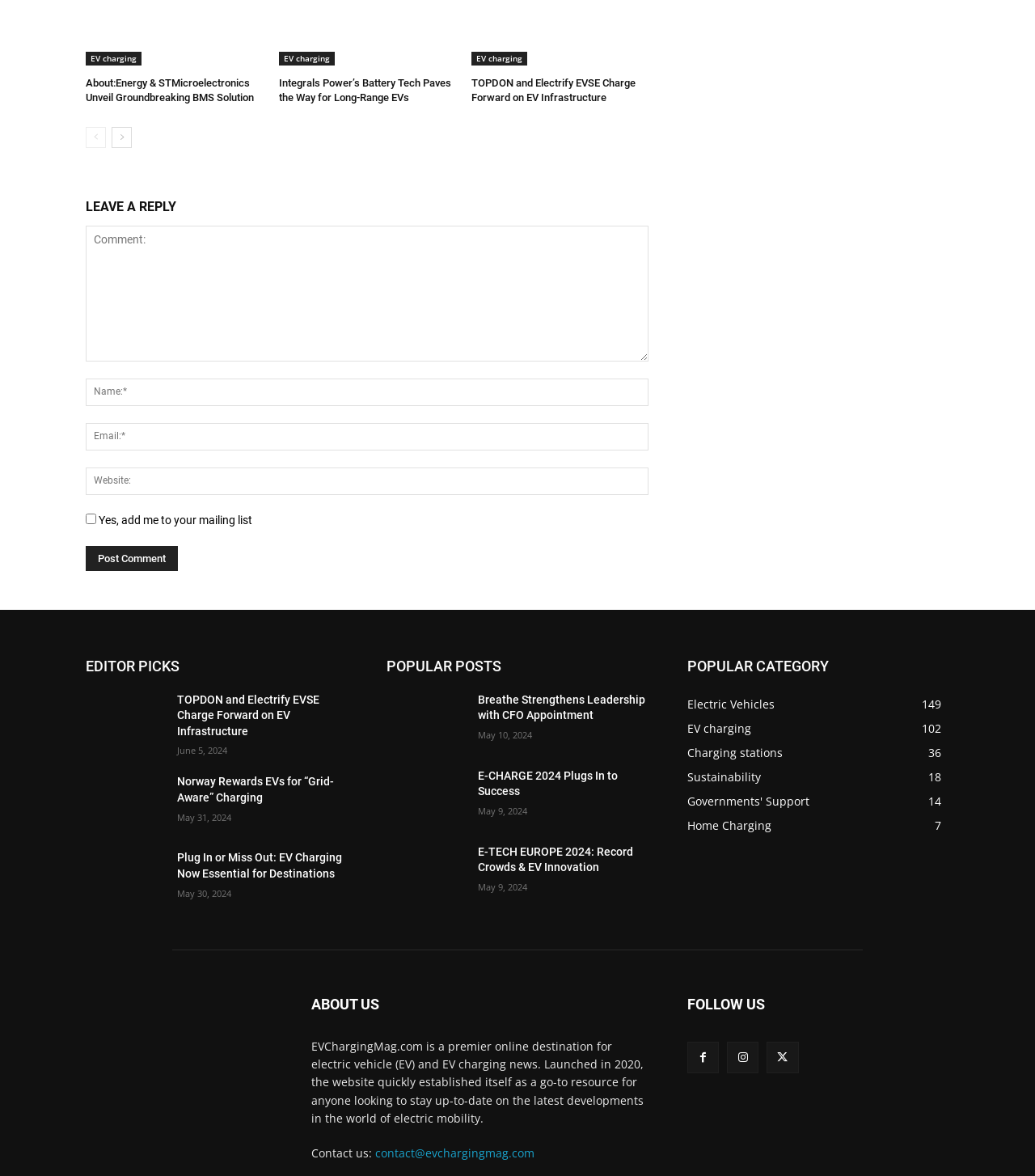Respond with a single word or phrase to the following question:
What is the topic of the webpage?

EV charging